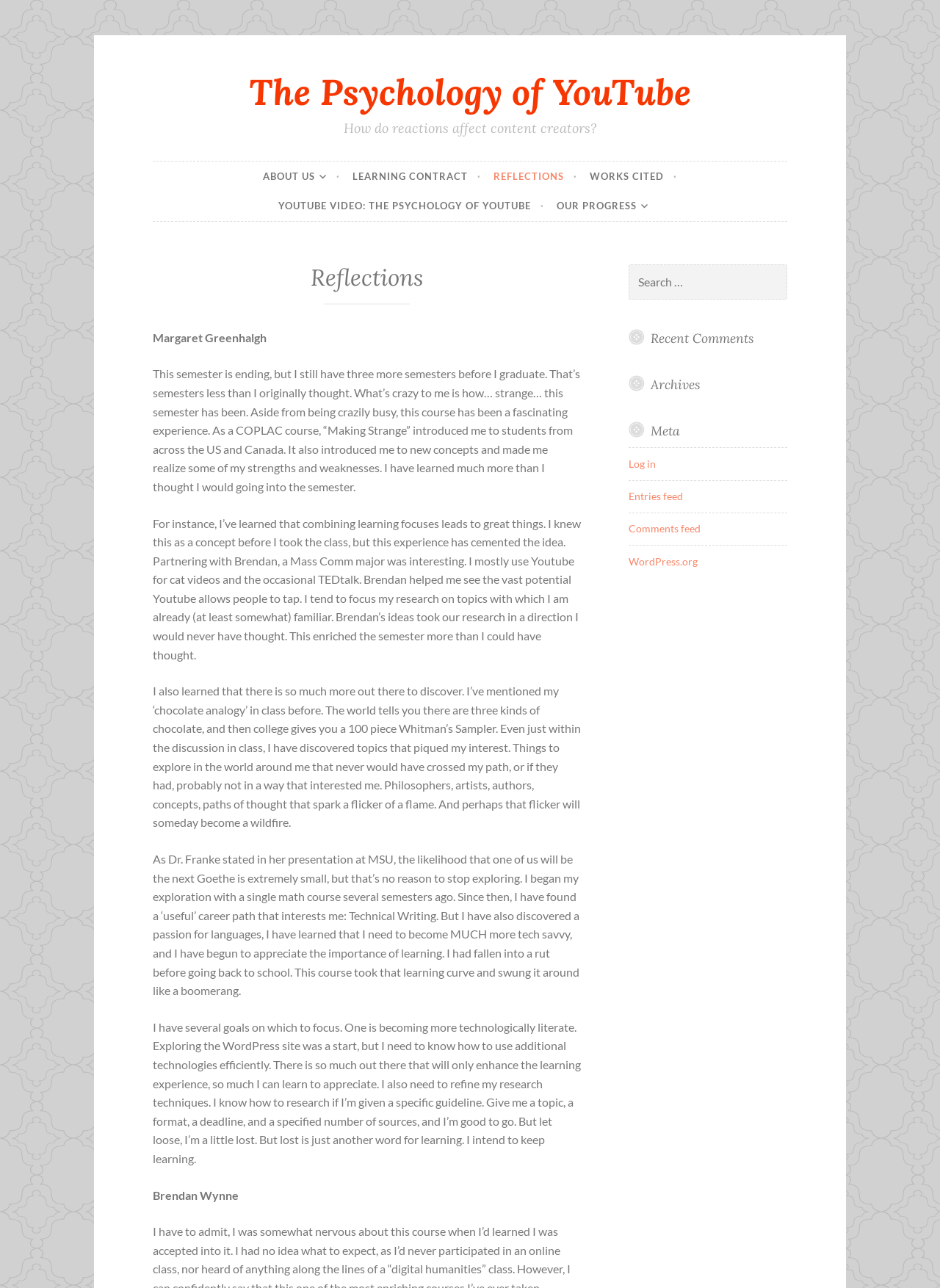Respond to the question below with a single word or phrase:
What is the title of the first heading?

The Psychology of YouTube